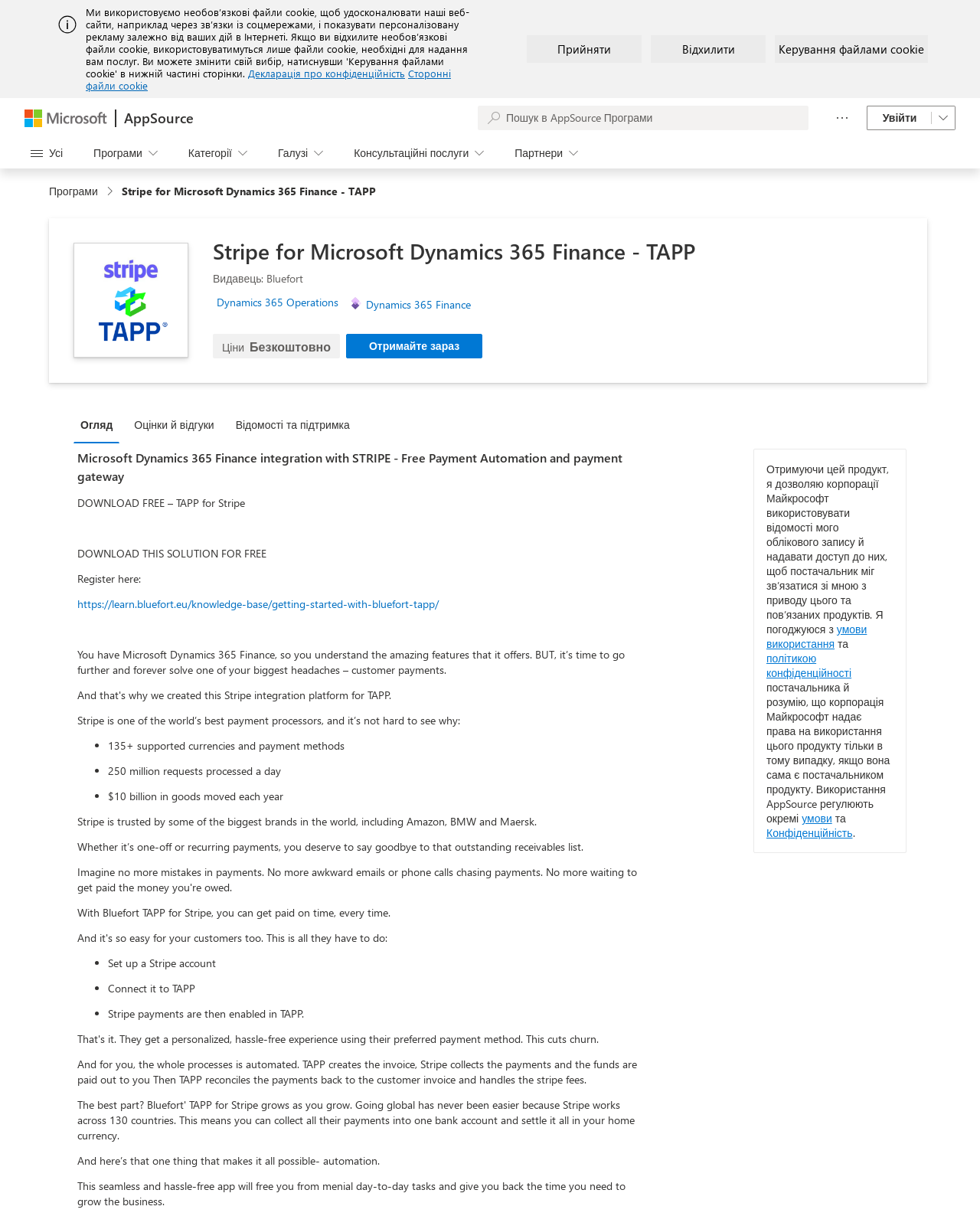What is the purpose of the app?
Answer the question based on the image using a single word or a brief phrase.

Payment automation